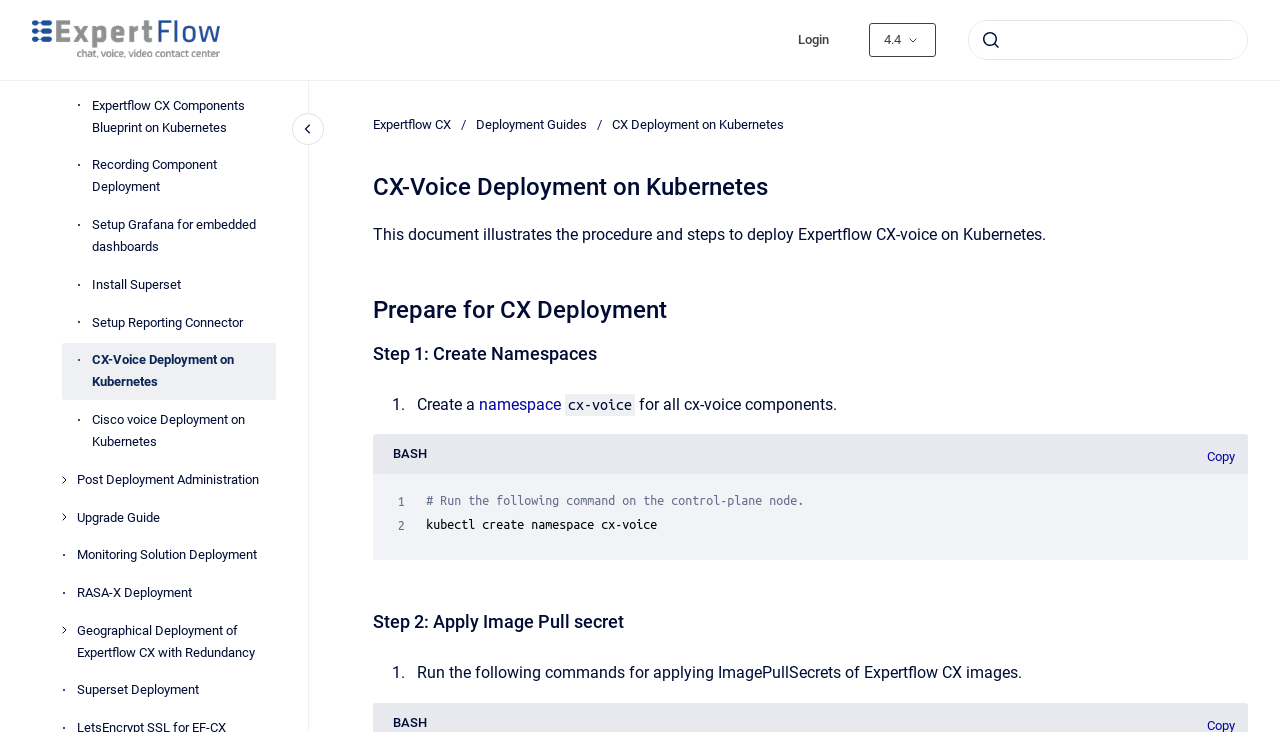Give a one-word or short-phrase answer to the following question: 
What is the purpose of this document?

Deploy Expertflow CX-voice on Kubernetes